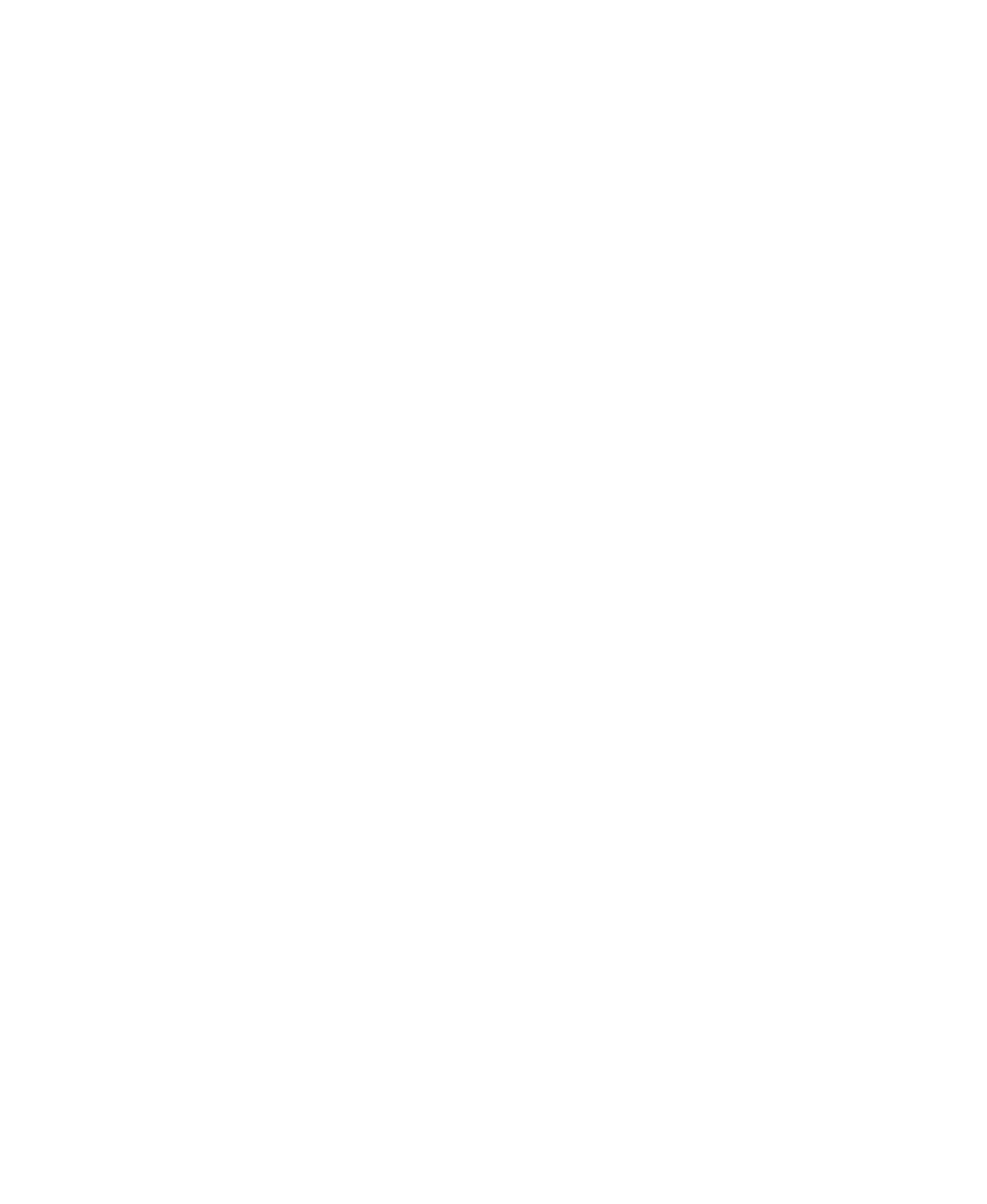Please find the bounding box coordinates of the section that needs to be clicked to achieve this instruction: "go to home".

[0.229, 0.003, 0.248, 0.019]